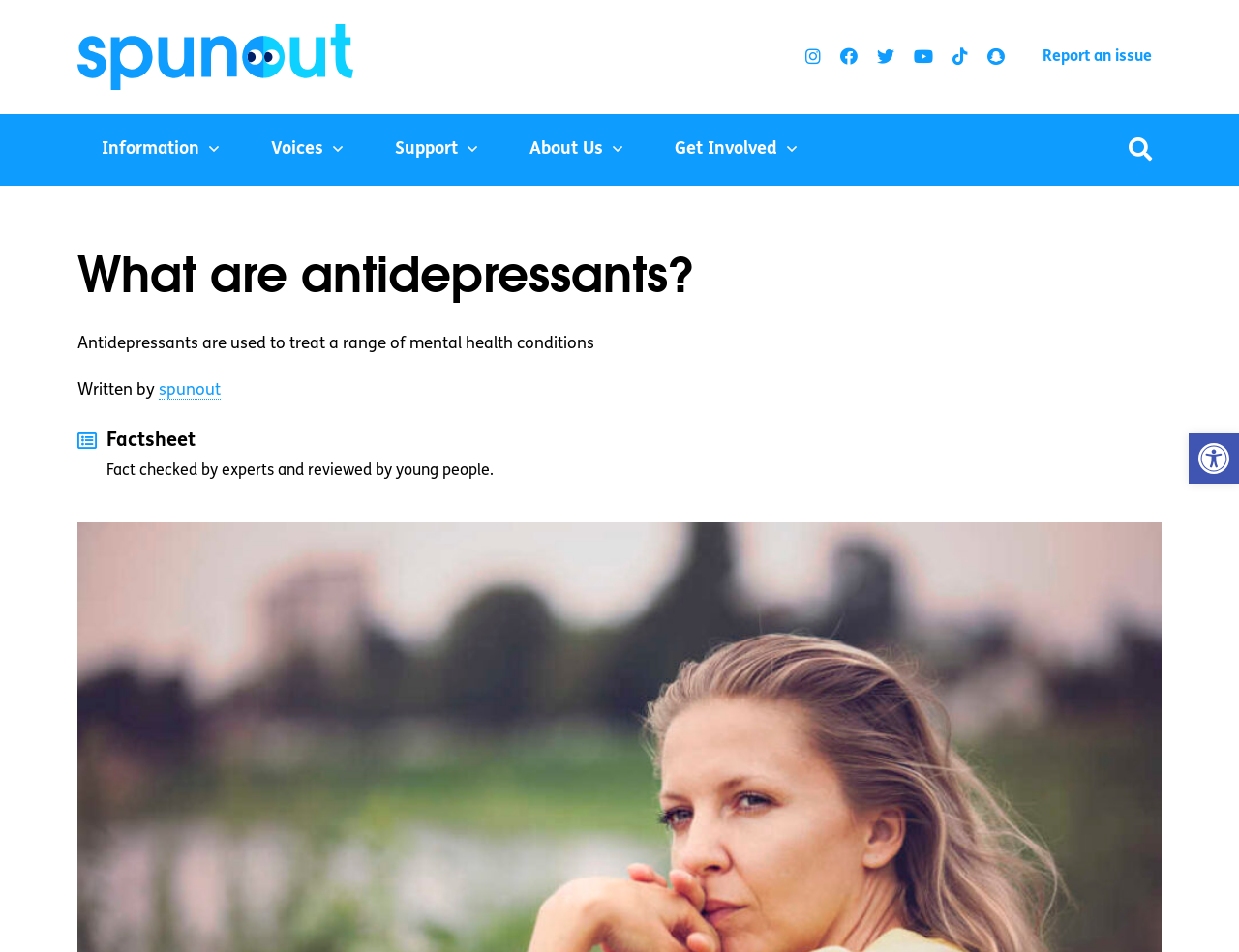Please identify the bounding box coordinates of the region to click in order to complete the given instruction: "Visit the Voices page". The coordinates should be four float numbers between 0 and 1, i.e., [left, top, right, bottom].

[0.199, 0.12, 0.296, 0.195]